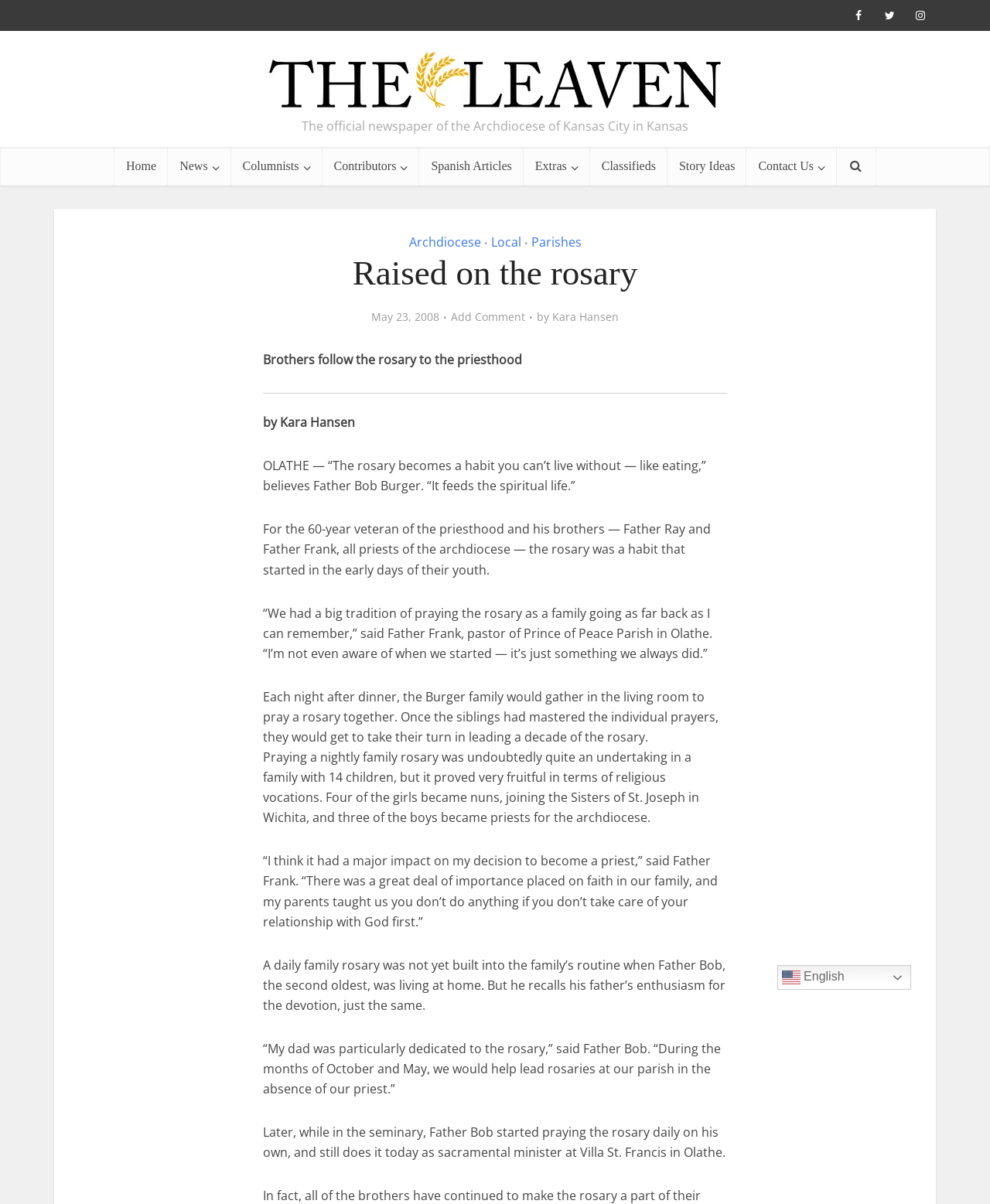Find the bounding box coordinates for the area that should be clicked to accomplish the instruction: "Read the article by Kara Hansen".

[0.558, 0.258, 0.625, 0.269]